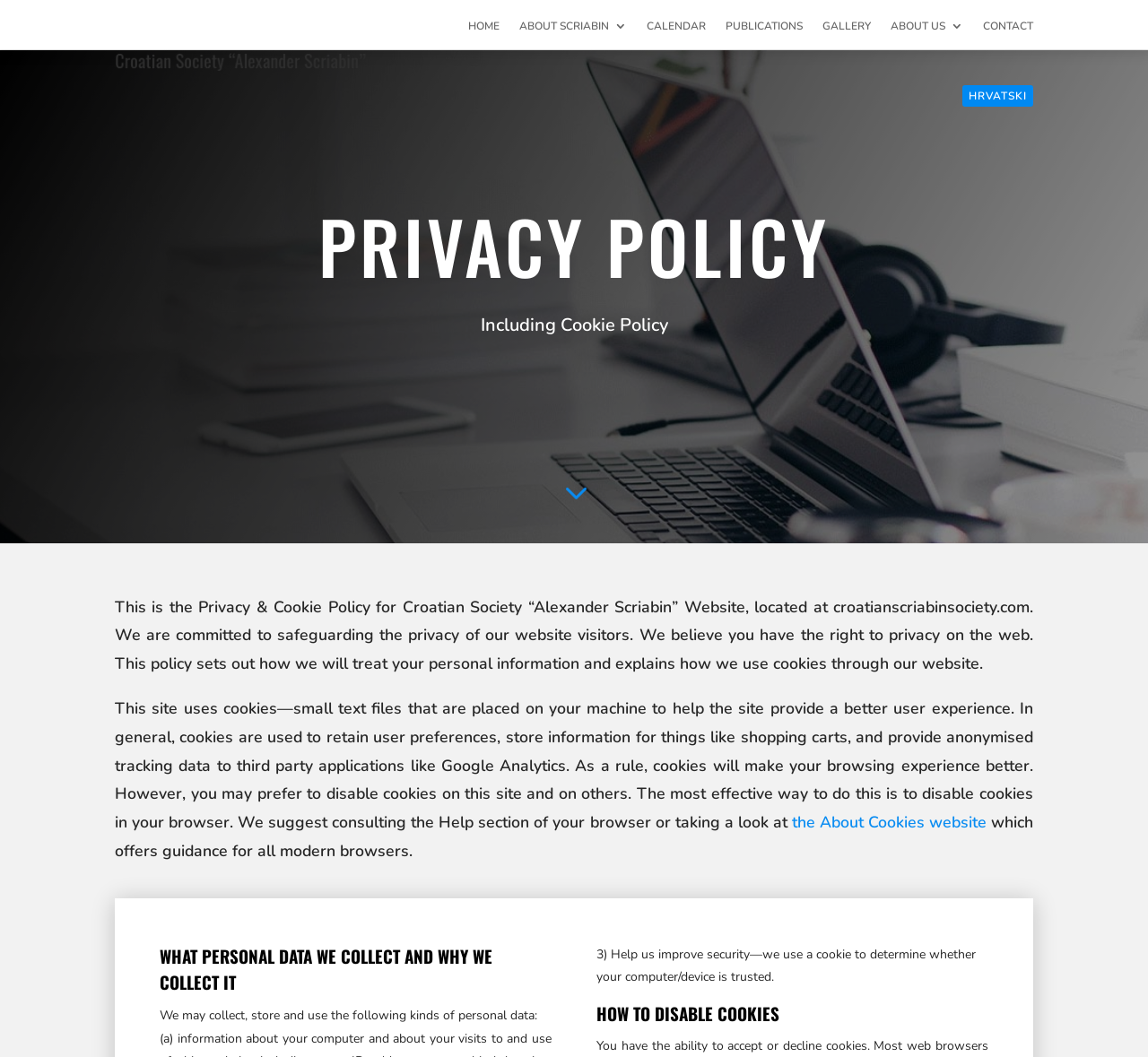Give a concise answer of one word or phrase to the question: 
What is the purpose of cookies on this website?

Better user experience